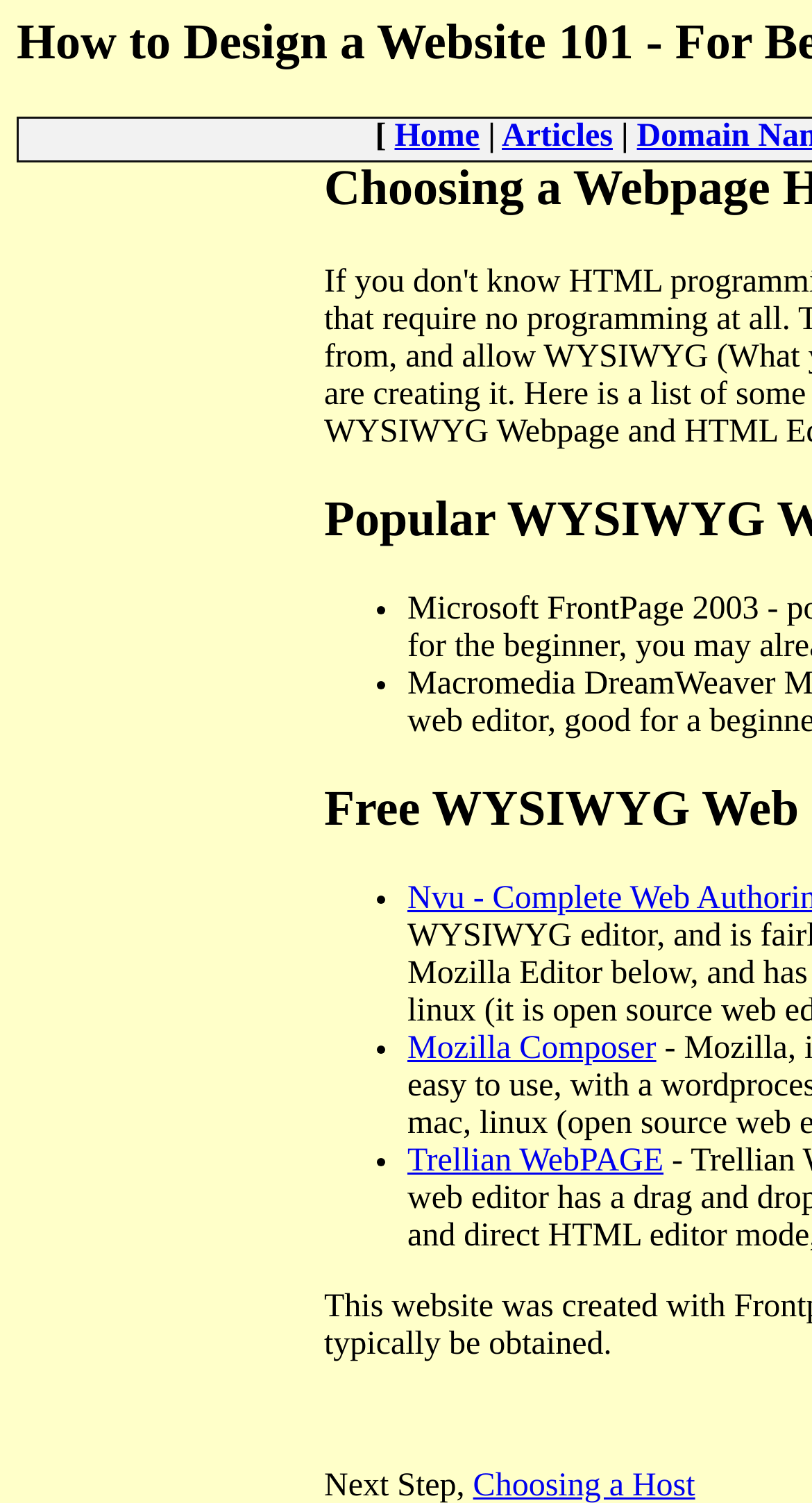Bounding box coordinates should be in the format (top-left x, top-left y, bottom-right x, bottom-right y) and all values should be floating point numbers between 0 and 1. Determine the bounding box coordinate for the UI element described as: Home

[0.486, 0.08, 0.591, 0.103]